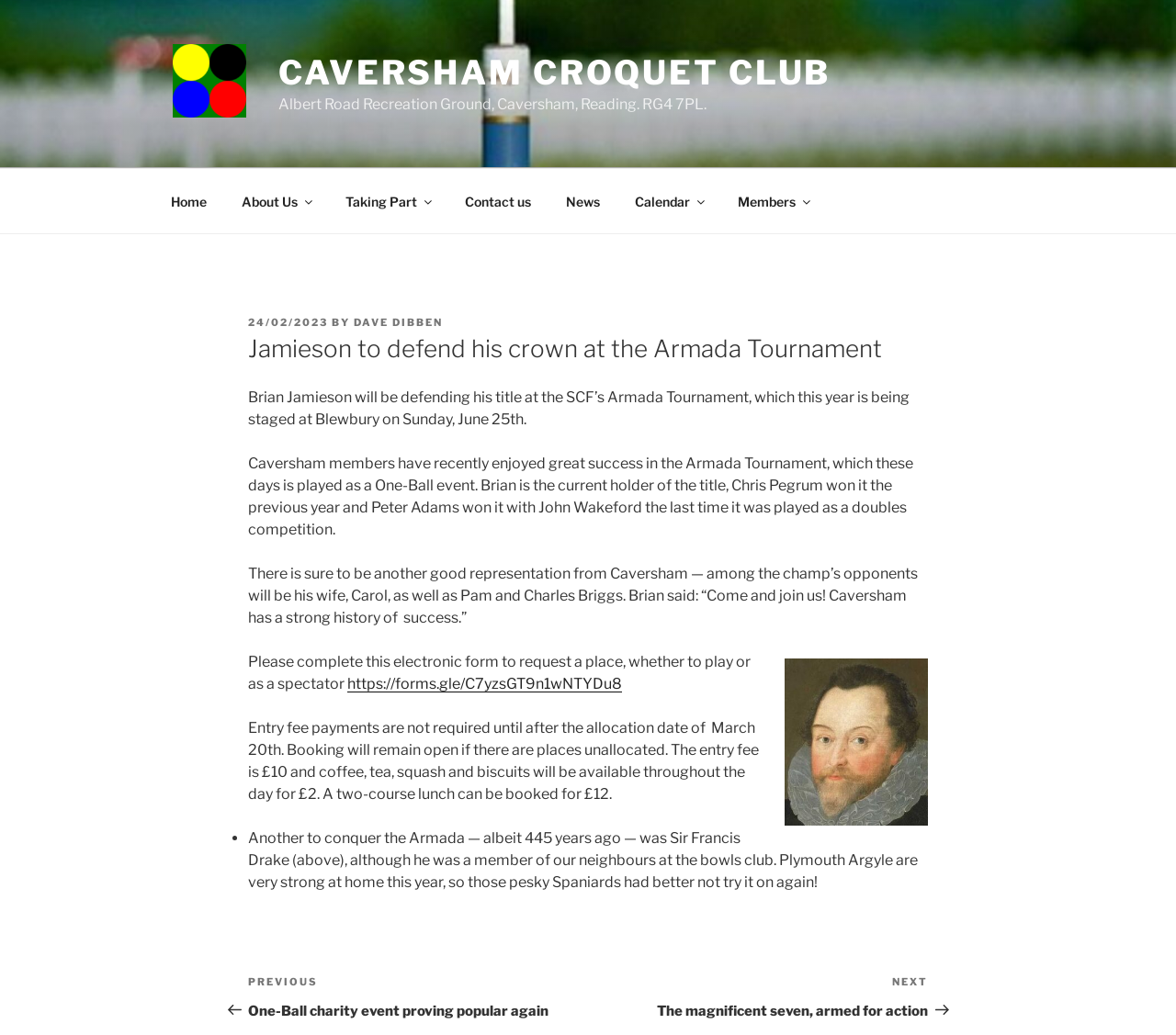Describe all the significant parts and information present on the webpage.

The webpage is about Caversham Croquet Club, with a focus on an upcoming event, the Armada Tournament. At the top, there is a logo and a link to the club's homepage, accompanied by the club's address. Below this, there is a navigation menu with links to various sections of the website, including Home, About Us, Taking Part, Contact us, News, Calendar, and Members.

The main content of the page is an article about Brian Jamieson defending his title at the Armada Tournament. The article is divided into sections, with headings and paragraphs of text. The text describes the tournament, its history, and Caversham members' past successes. There is also a quote from Brian Jamieson encouraging others to participate.

To the right of the article, there is a figure, likely an image related to the tournament. Below the article, there is a call to action to complete an electronic form to request a place at the tournament, with a link to the form. The entry fee and other details about the event are also provided.

At the bottom of the page, there is a section with a humorous anecdote about Sir Francis Drake and a list marker. Finally, there are links to previous and next posts, titled "One-Ball charity event proving popular again" and "The magnificent seven, armed for action", respectively.